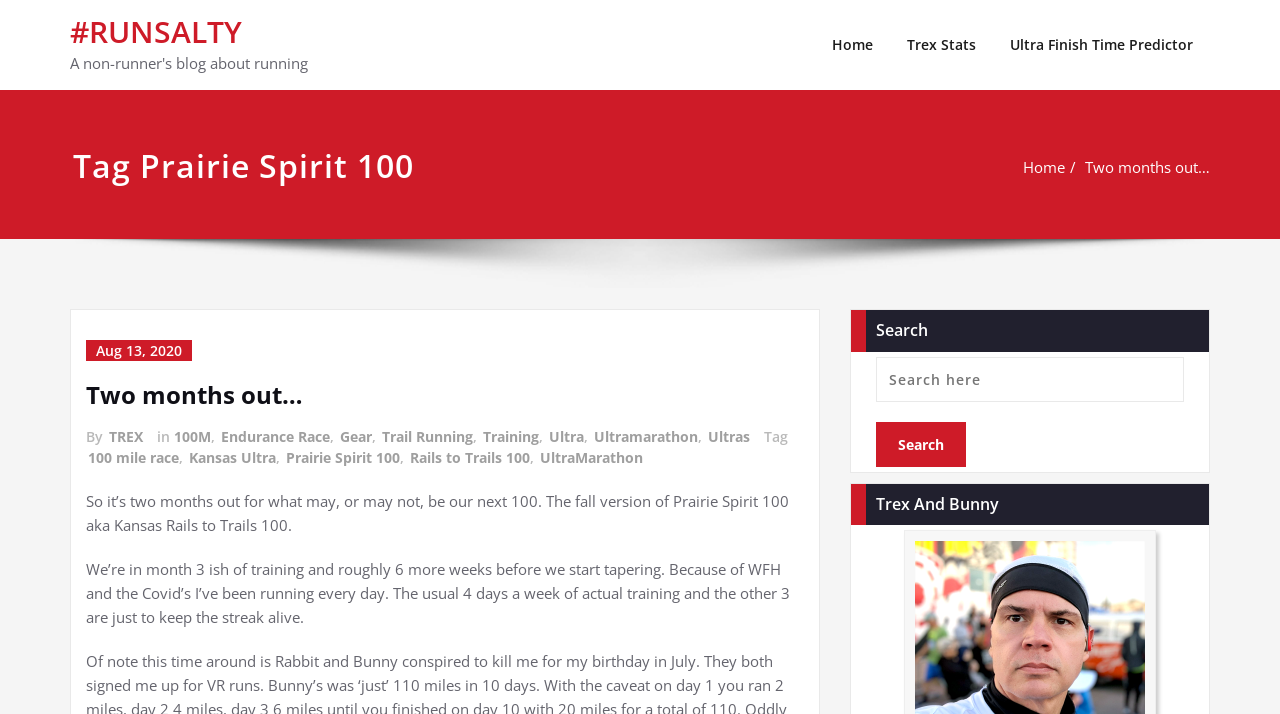Please identify the bounding box coordinates of the area I need to click to accomplish the following instruction: "Click on the Ultra Finish Time Predictor link".

[0.776, 0.0, 0.945, 0.126]